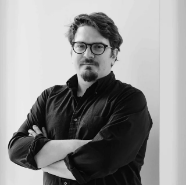Create a detailed narrative that captures the essence of the image.

The image features a portrait of Mathieu Cardin, a researcher and artist from Quebec. He is captured standing confidently with his arms crossed, wearing glasses and a black button-up shirt. The photo presents him against a neutral background, emphasizing his thoughtful expression and professional demeanor. This image is part of a collection that showcases various artists and researchers, highlighting their contributions and roles within the contemporary art scene. Mathieu Cardin's profile is included in an exhibition titled "Time as Activity," which explores the representation of time through artistic practices.